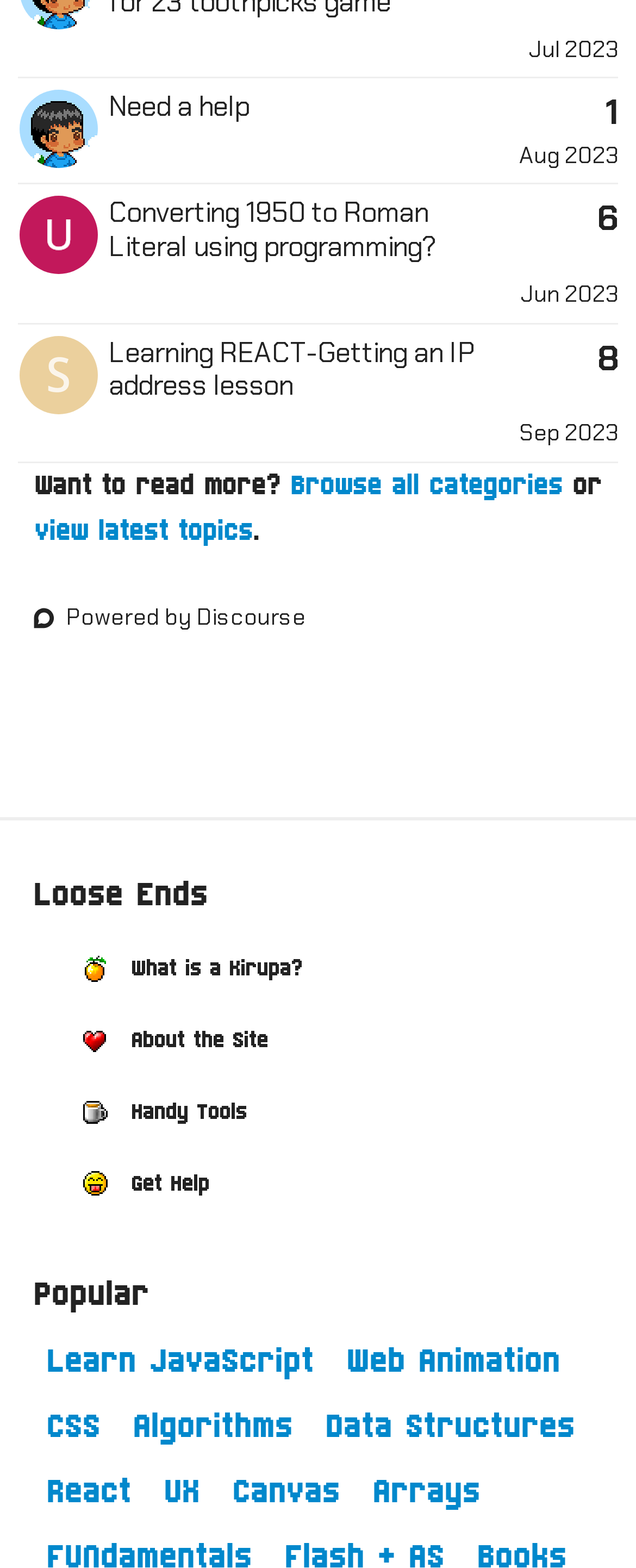Determine the bounding box coordinates of the UI element that matches the following description: "Learn JavaScript". The coordinates should be four float numbers between 0 and 1 in the format [left, top, right, bottom].

[0.059, 0.851, 0.505, 0.886]